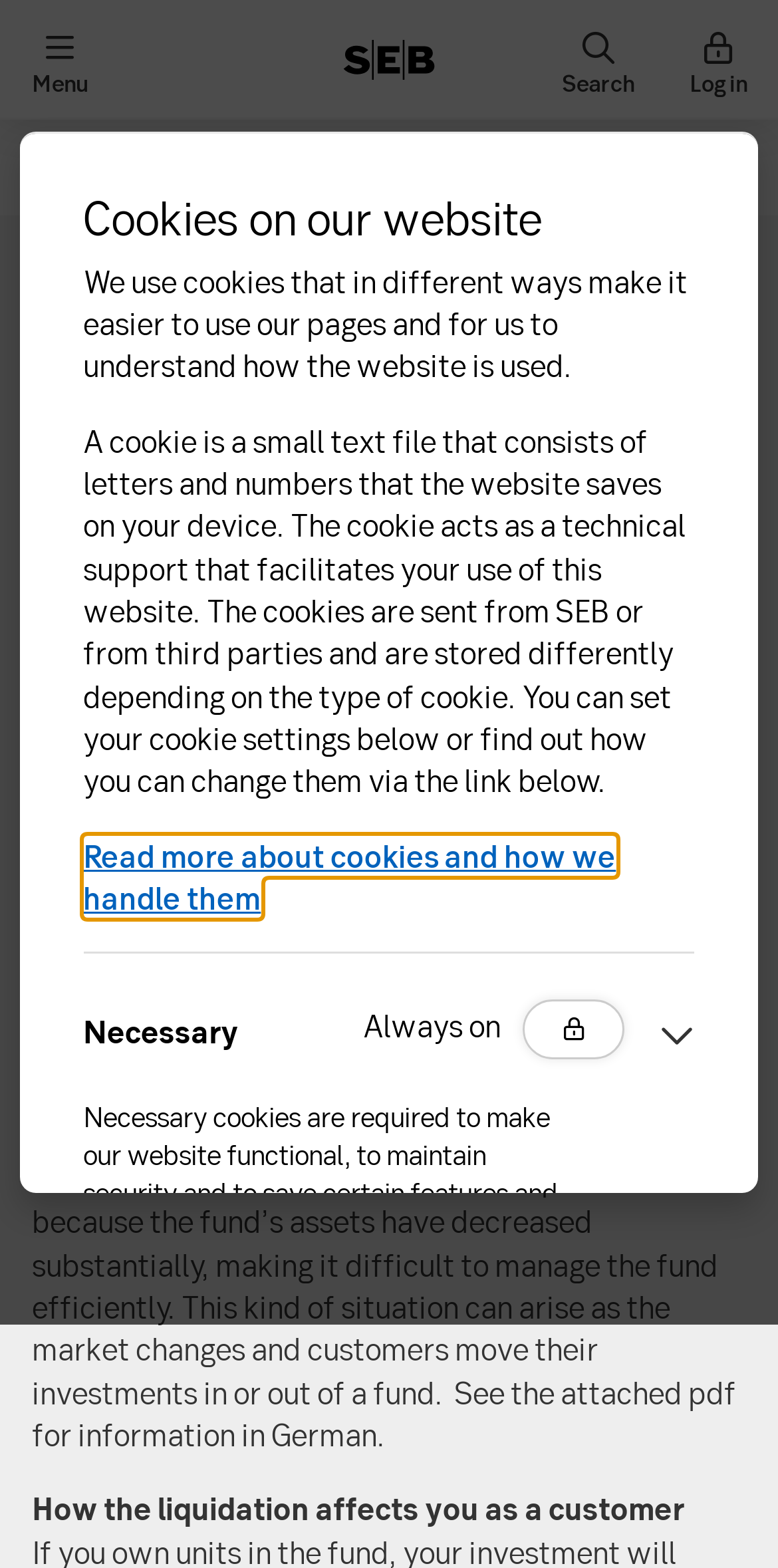What is the name of the entity that saves cookies on the user's device?
Look at the image and answer the question with a single word or phrase.

SEB or third parties